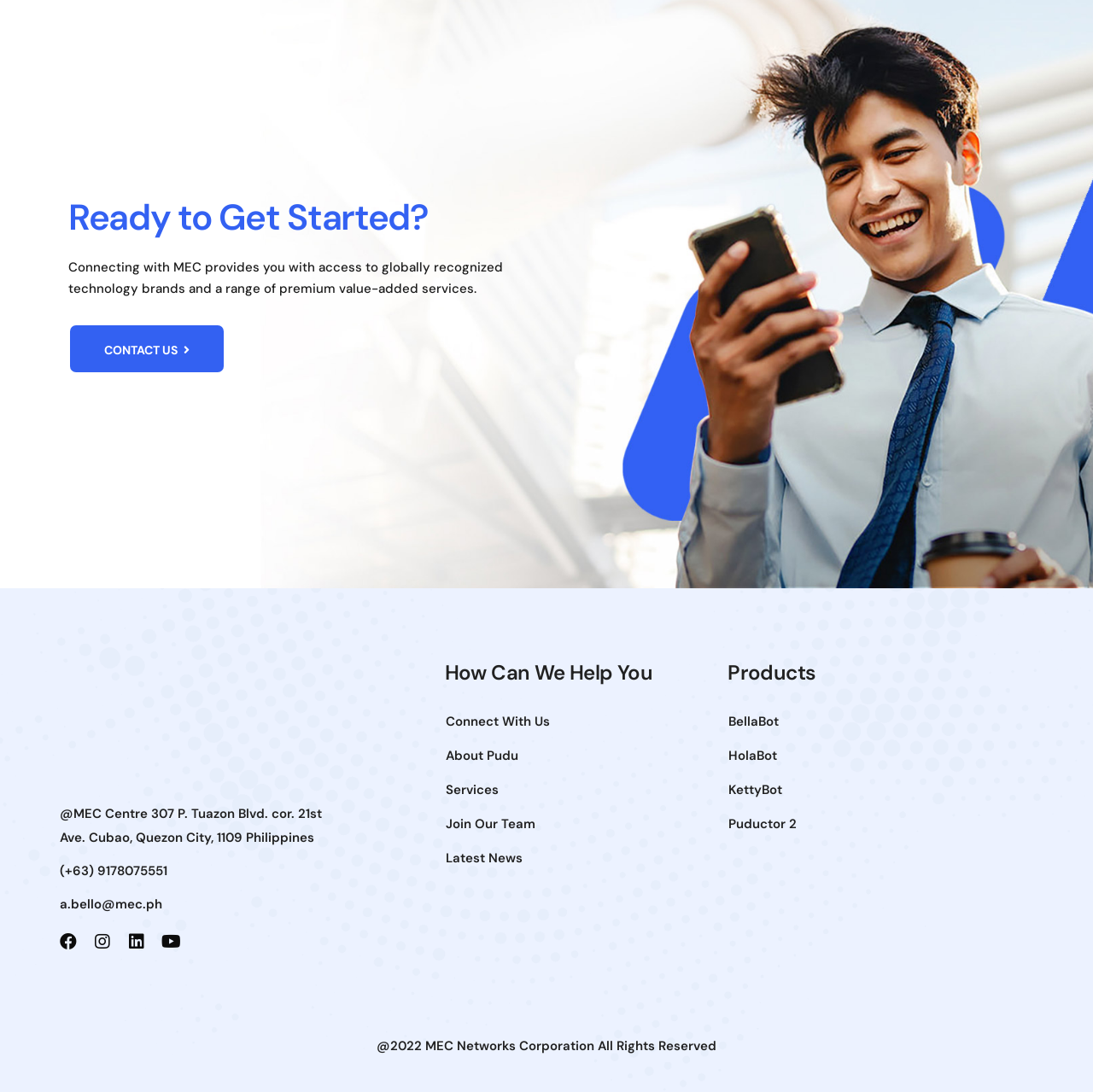Predict the bounding box coordinates of the UI element that matches this description: "(+63) 9178075551". The coordinates should be in the format [left, top, right, bottom] with each value between 0 and 1.

[0.055, 0.787, 0.3, 0.809]